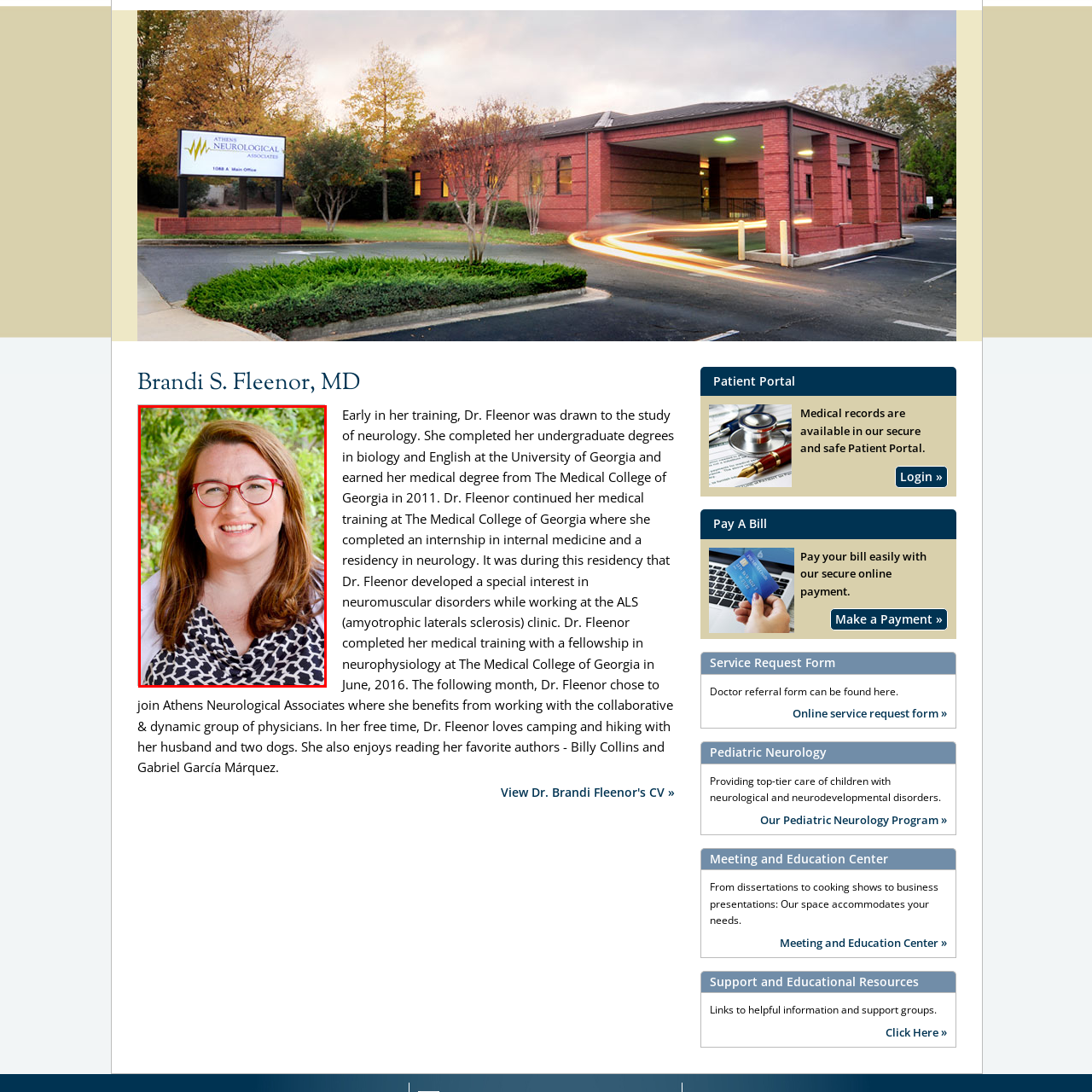Focus on the image within the purple boundary, What is the color of Dr. Fleenor's hair? 
Answer briefly using one word or phrase.

brown